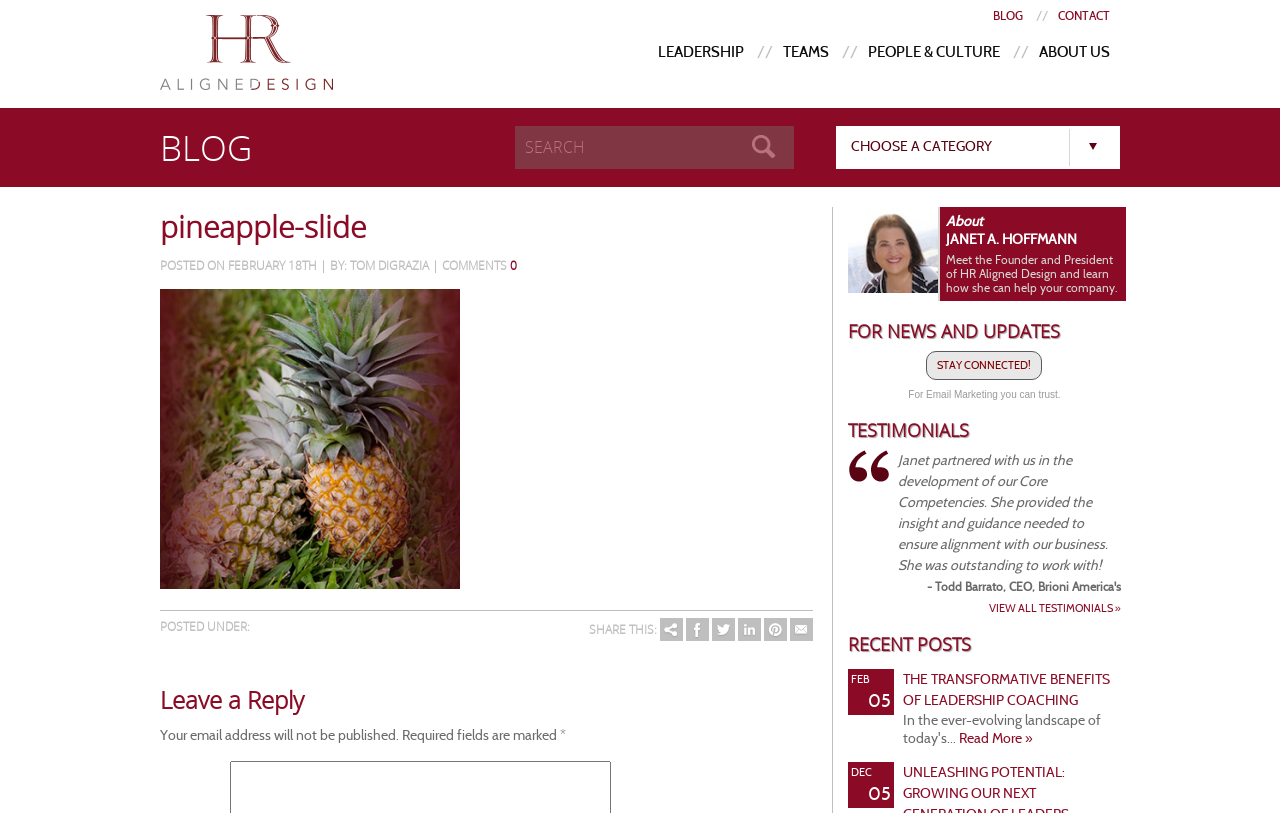Please respond to the question using a single word or phrase:
How many testimonials are available on the webpage?

At least one